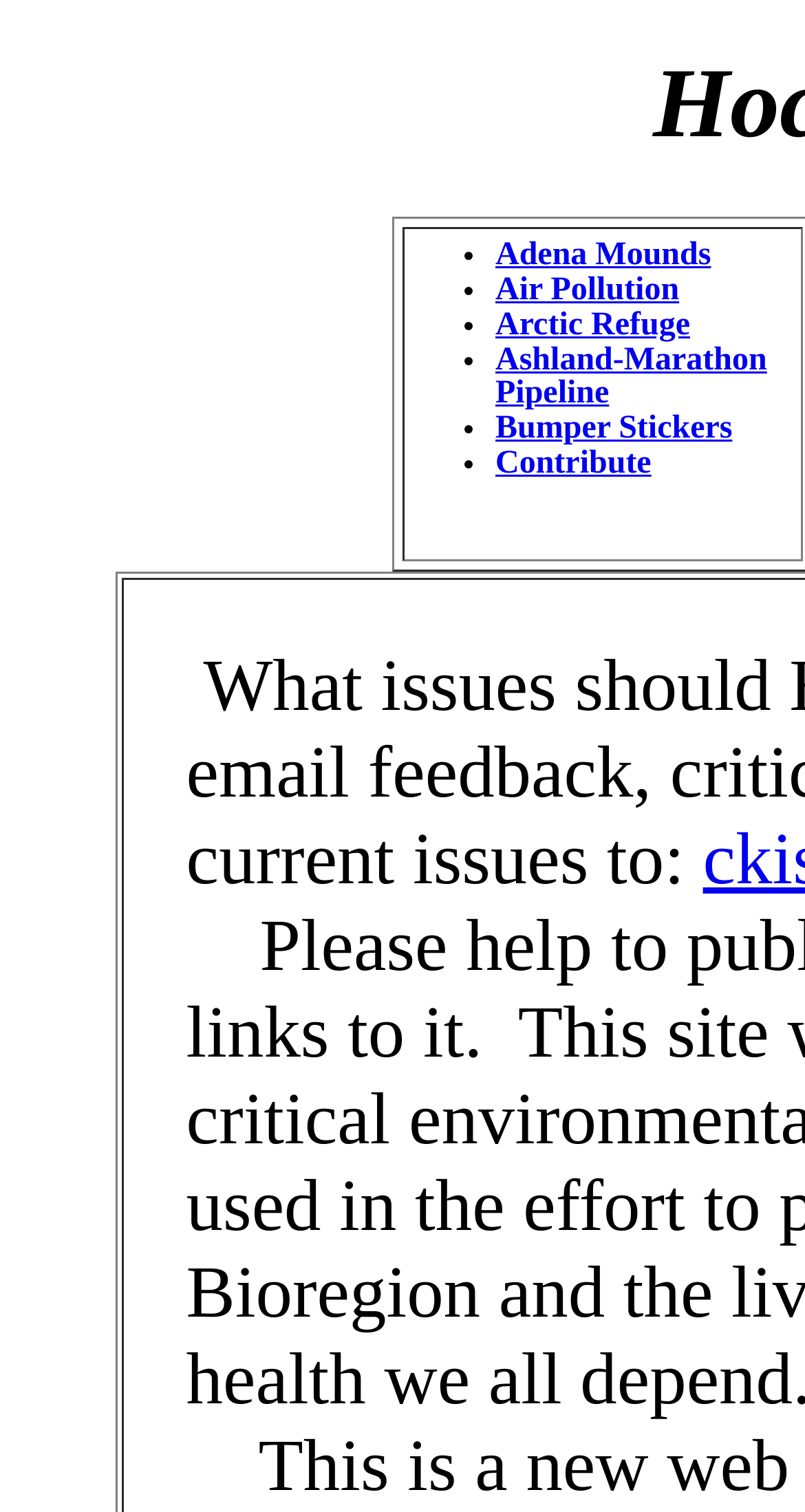Determine the bounding box for the HTML element described here: "Contribute". The coordinates should be given as [left, top, right, bottom] with each number being a float between 0 and 1.

[0.615, 0.295, 0.809, 0.318]